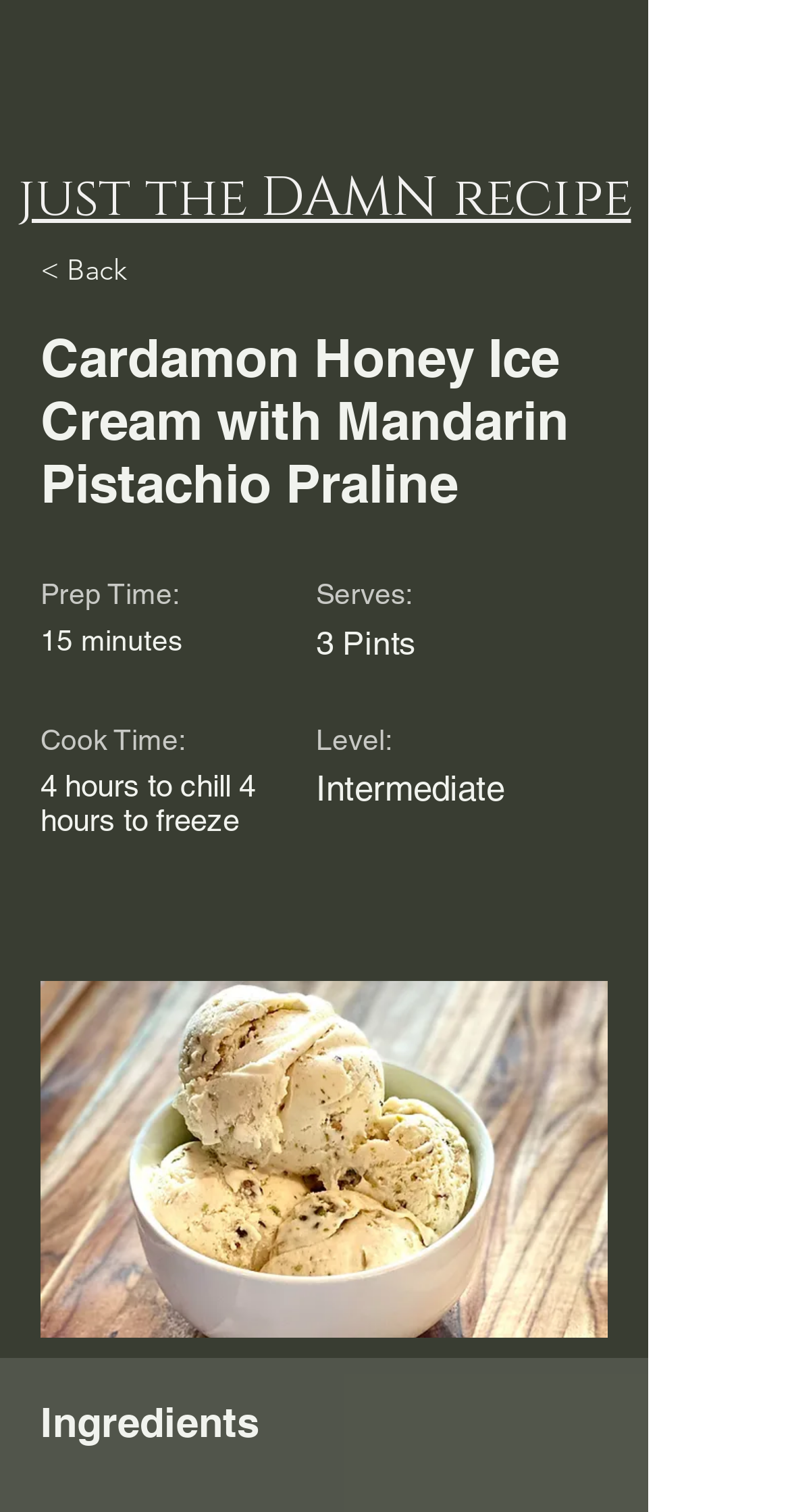Please analyze the image and give a detailed answer to the question:
What is the next section after the recipe details?

I found the next section by looking at the headings on the webpage and found that the 'Ingredients' heading comes after the recipe details section.